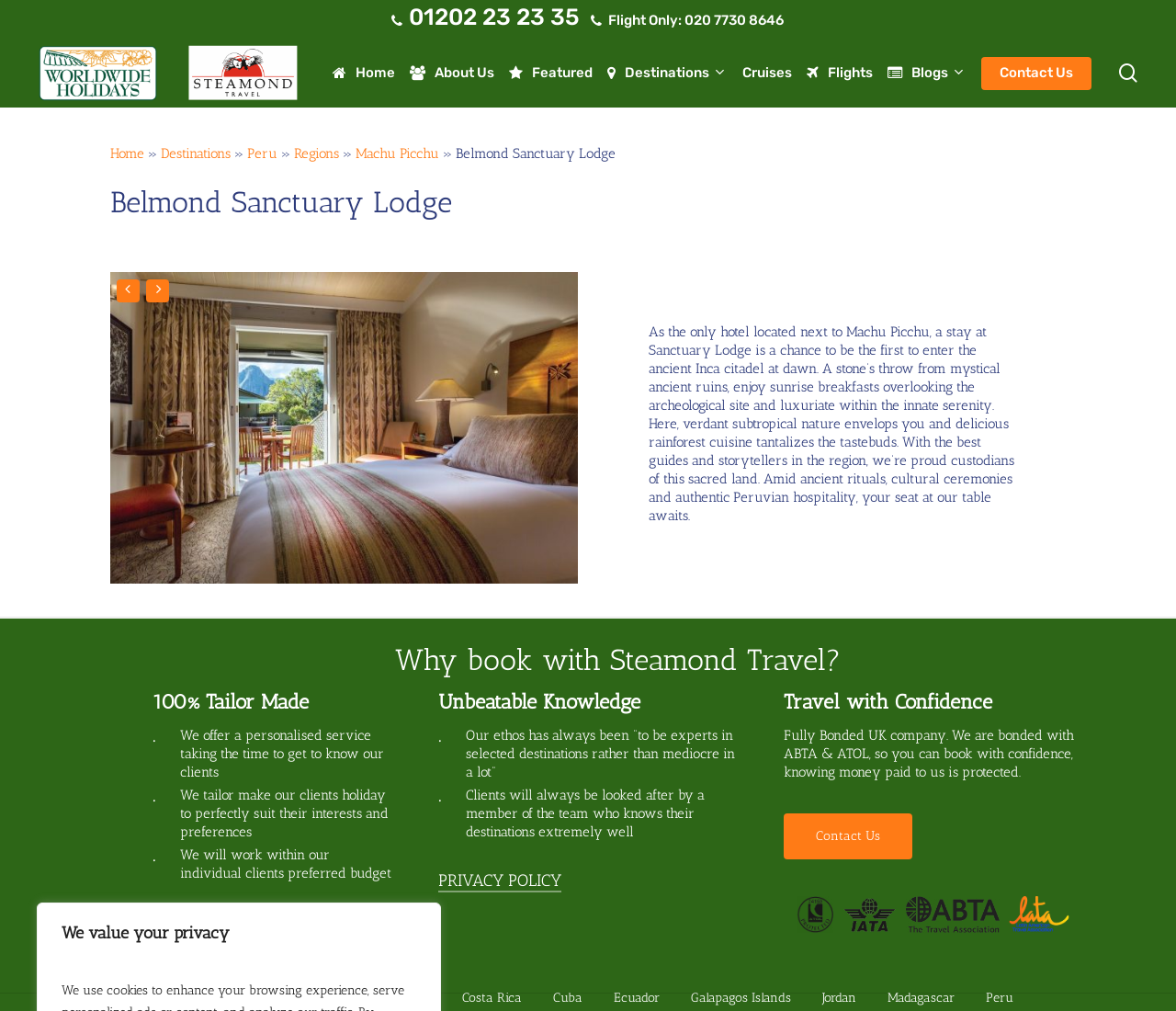Identify the bounding box coordinates for the UI element mentioned here: "01202 23 23 35". Provide the coordinates as four float values between 0 and 1, i.e., [left, top, right, bottom].

[0.348, 0.004, 0.493, 0.03]